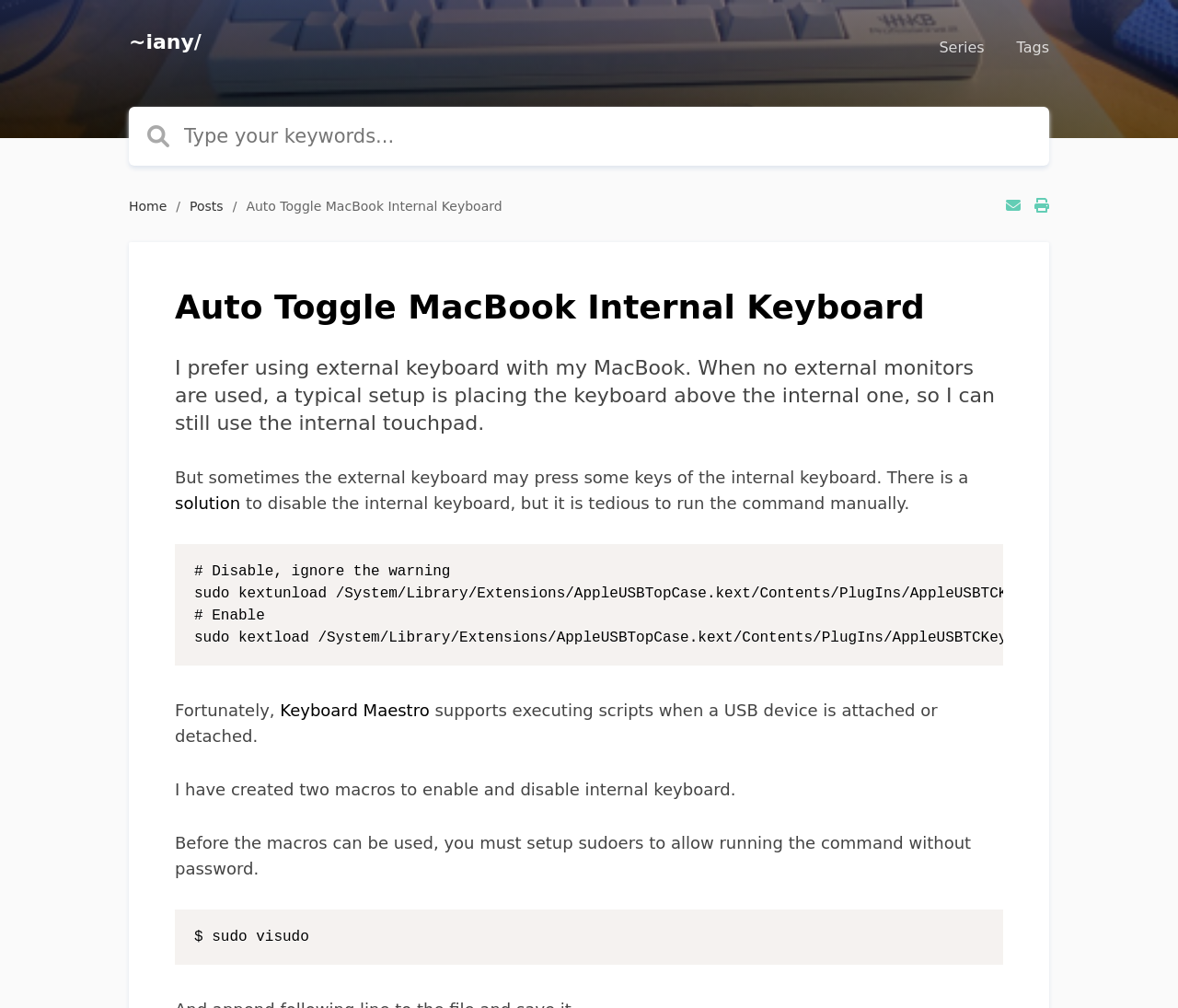Please respond to the question with a concise word or phrase:
What is the command to disable the internal keyboard?

sudo kextunload ...